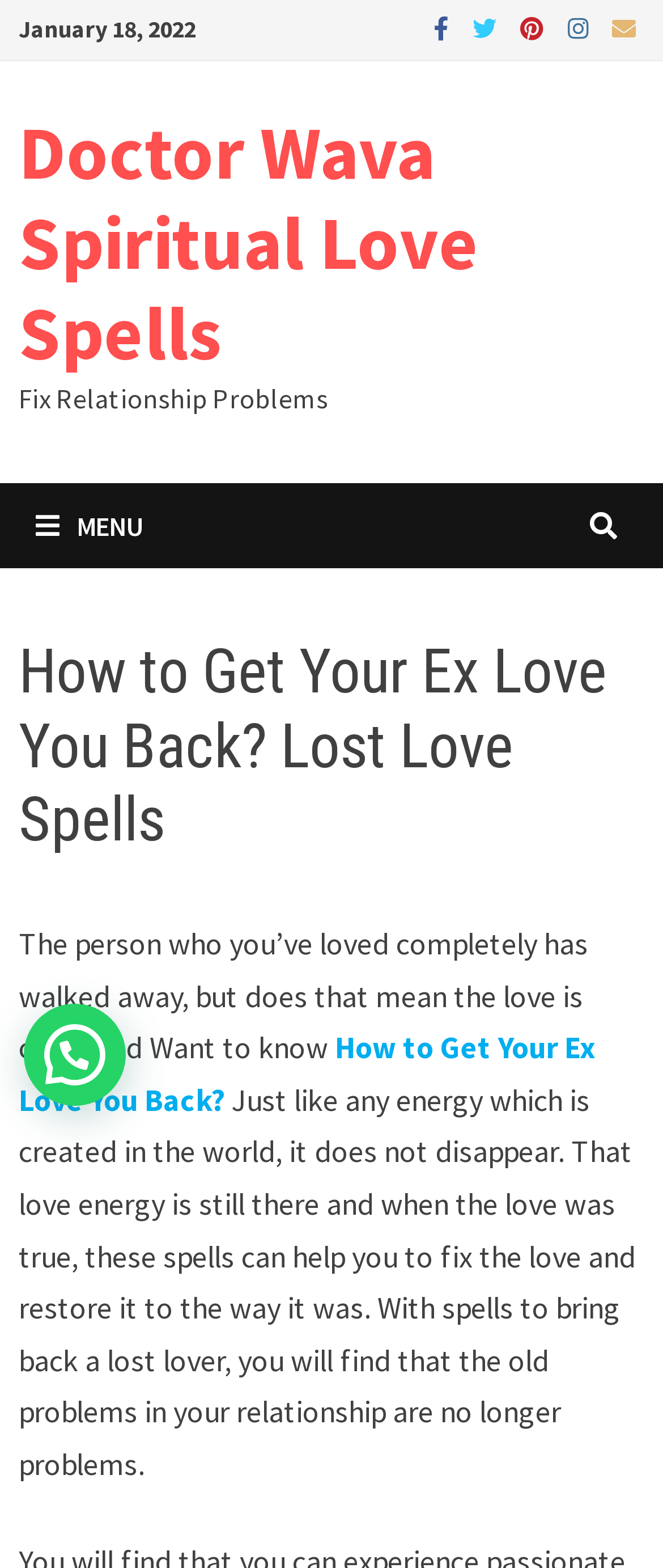Can you find the bounding box coordinates for the element that needs to be clicked to execute this instruction: "Open the chat"? The coordinates should be given as four float numbers between 0 and 1, i.e., [left, top, right, bottom].

[0.036, 0.663, 0.237, 0.682]